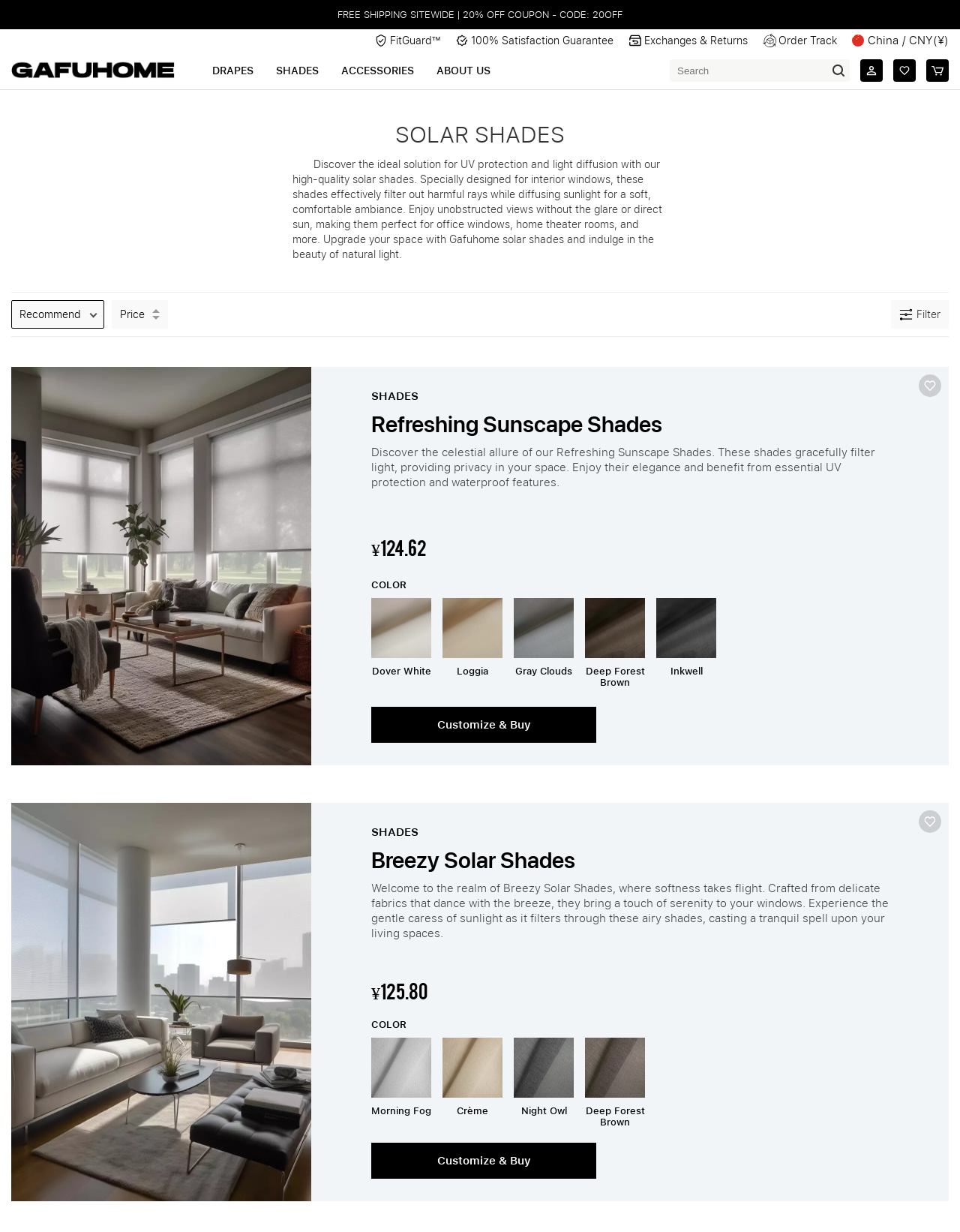Please locate the bounding box coordinates of the element's region that needs to be clicked to follow the instruction: "Learn more about Refreshing Sunscape Shades". The bounding box coordinates should be provided as four float numbers between 0 and 1, i.e., [left, top, right, bottom].

[0.012, 0.298, 0.324, 0.621]